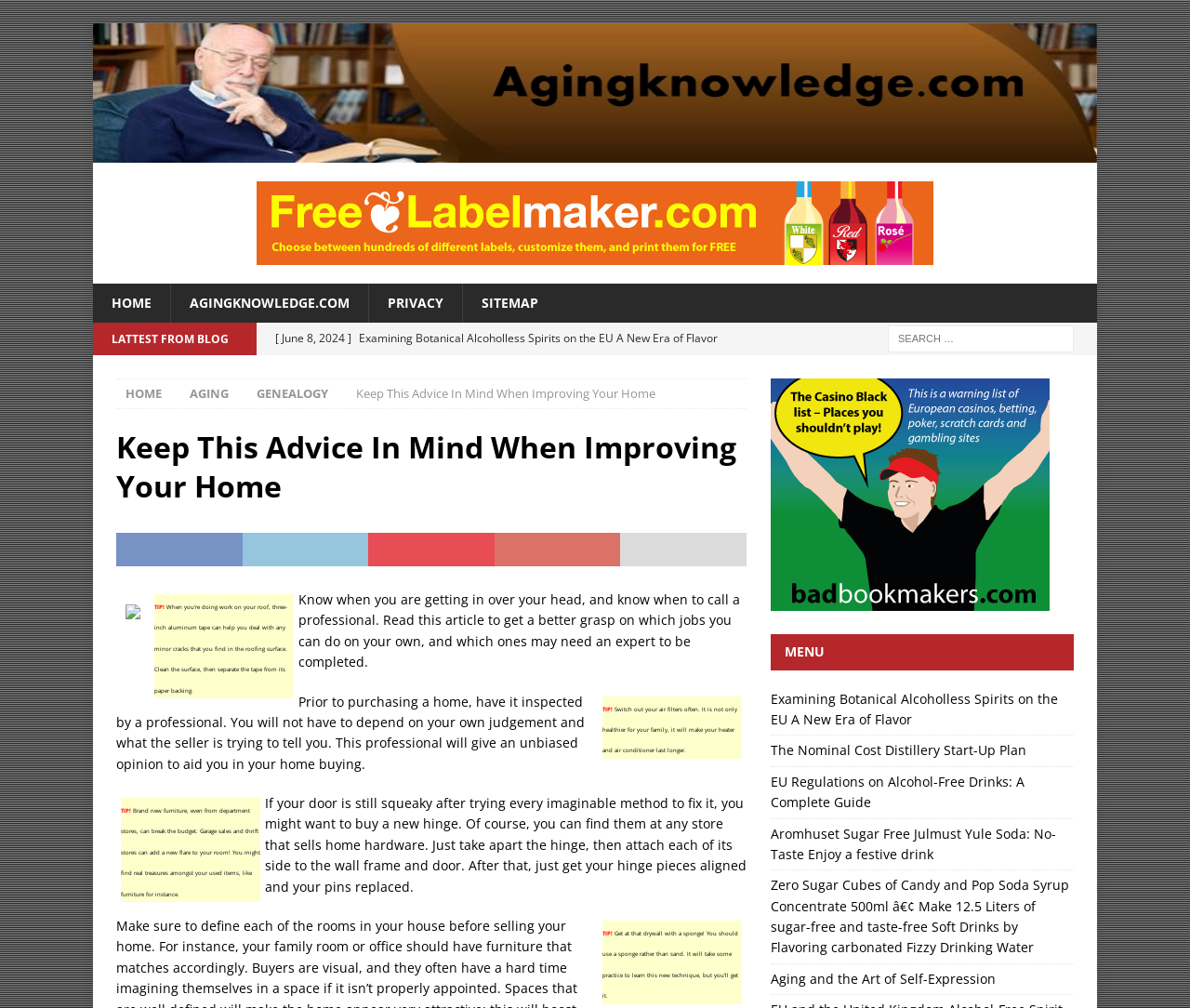Refer to the element description Genealogy and identify the corresponding bounding box in the screenshot. Format the coordinates as (top-left x, top-left y, bottom-right x, bottom-right y) with values in the range of 0 to 1.

[0.216, 0.382, 0.276, 0.399]